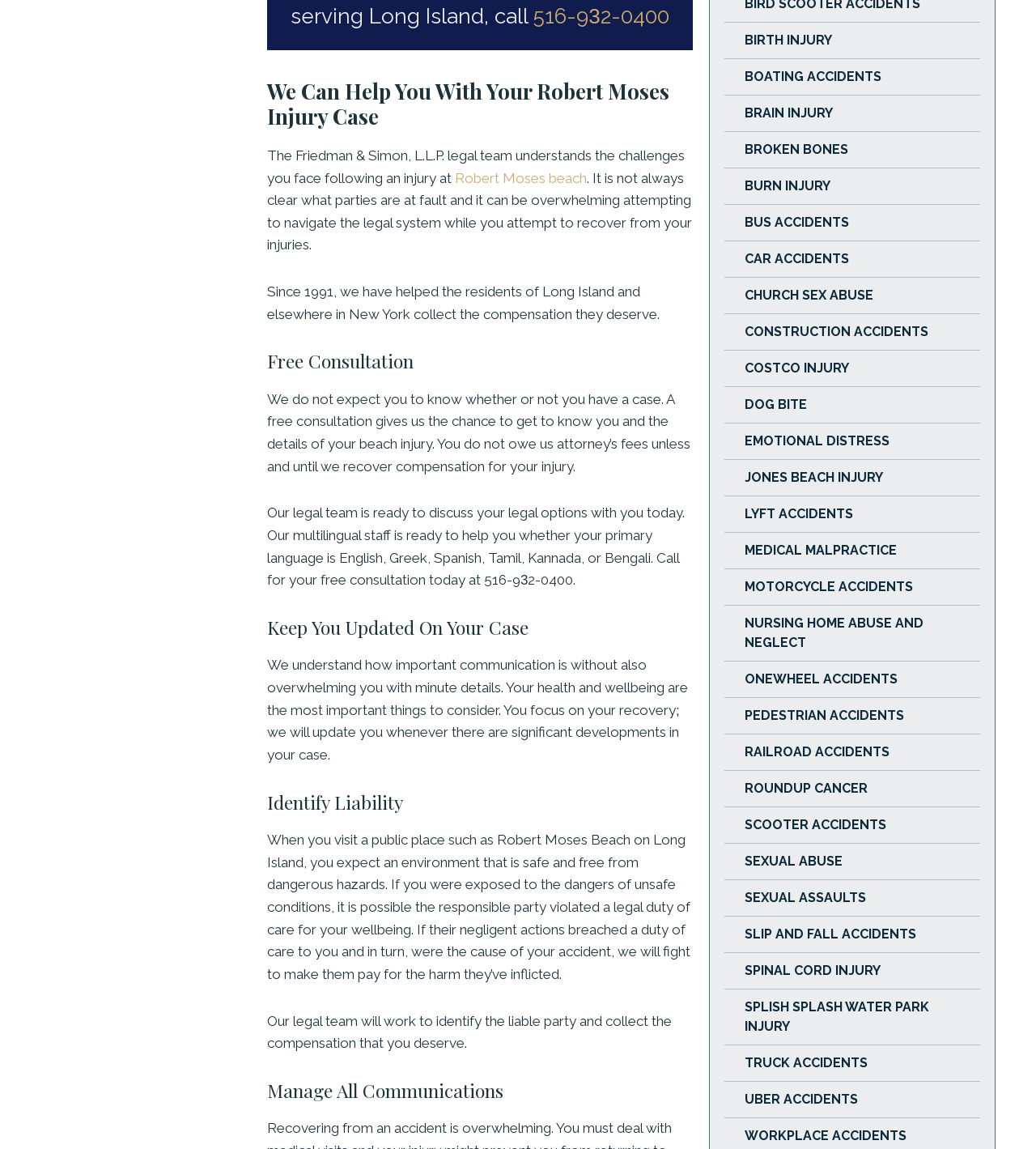Identify and provide the bounding box for the element described by: "Projects".

None